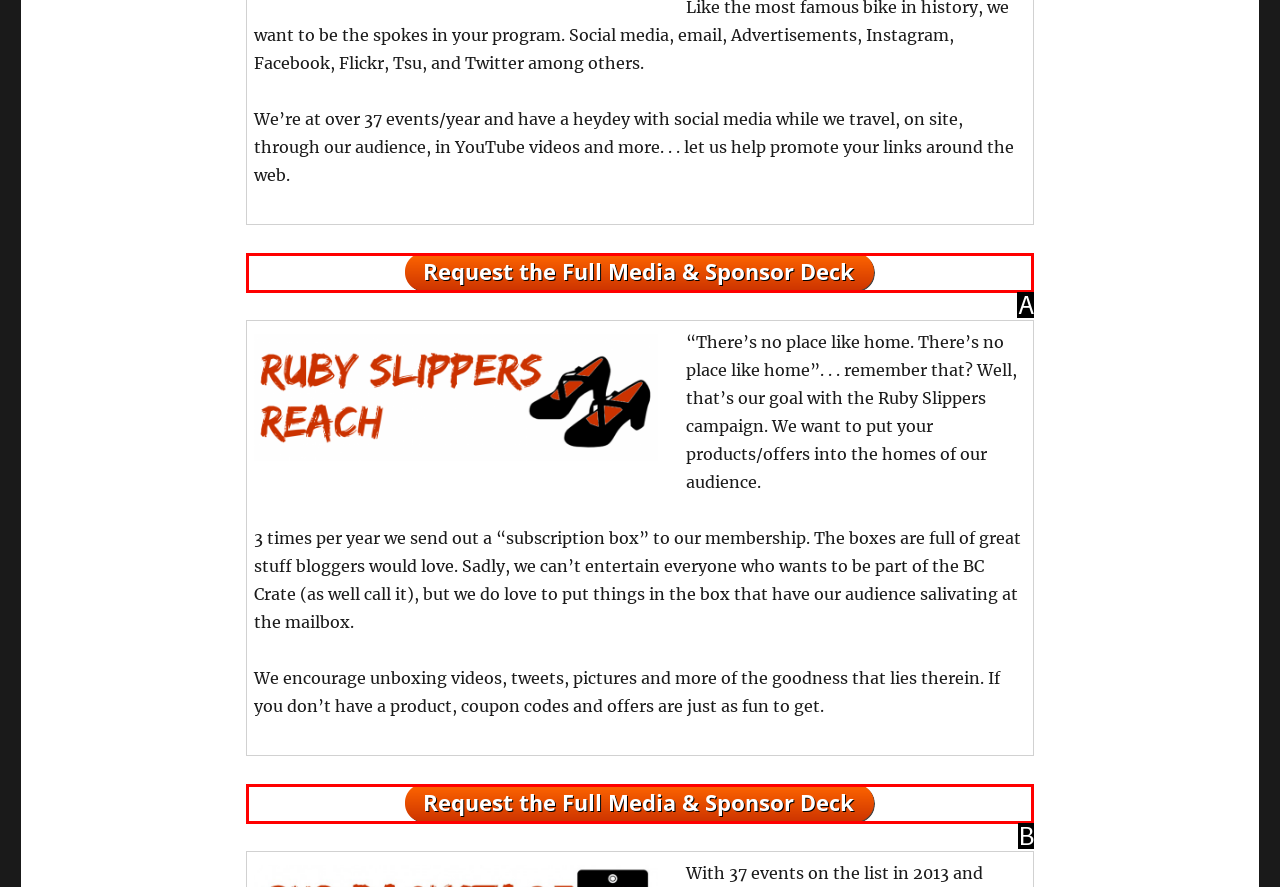Identify the UI element that best fits the description: alt="button (24)"
Respond with the letter representing the correct option.

A